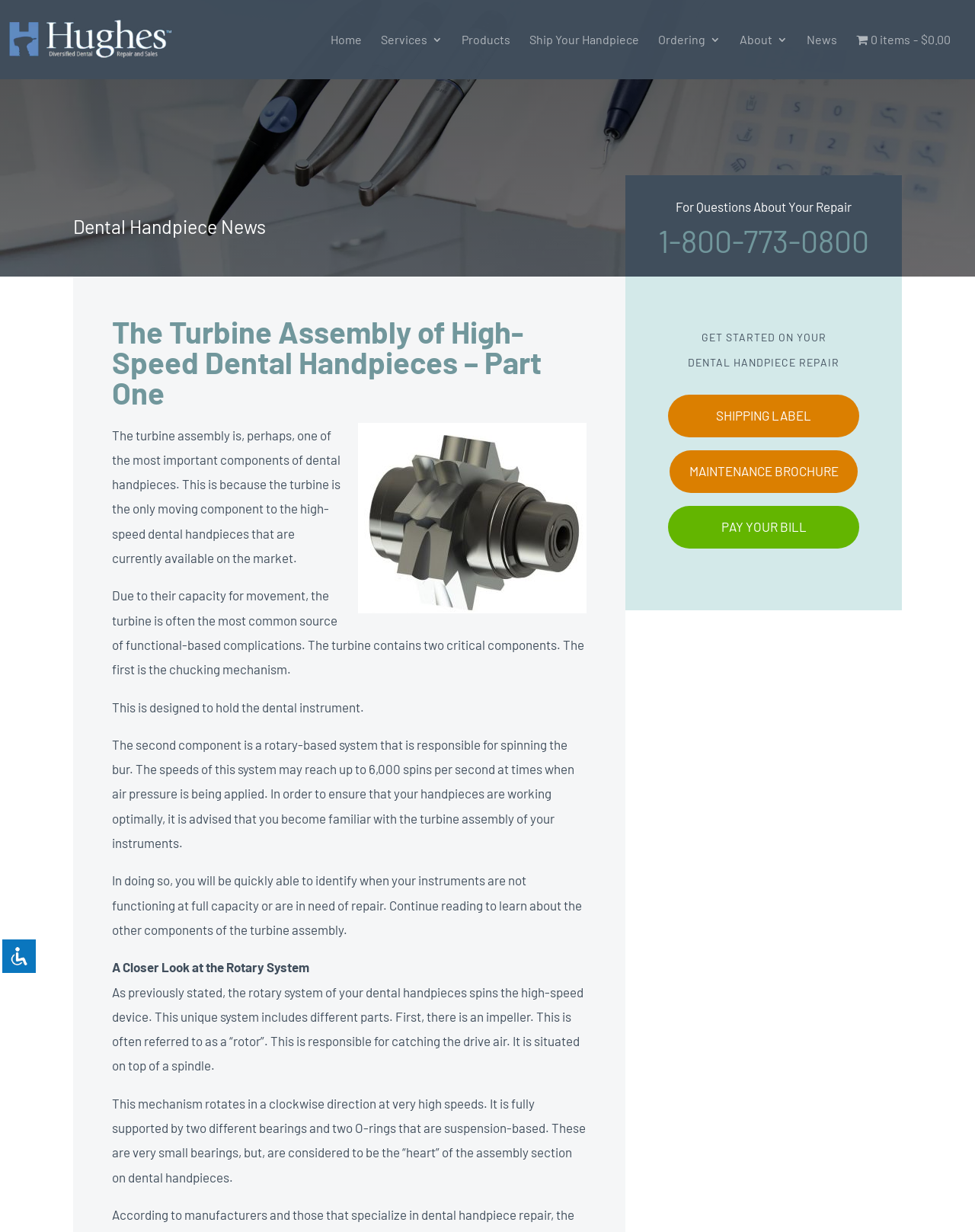Please find the bounding box coordinates of the element that you should click to achieve the following instruction: "Click the 'Ship Your Handpiece' link". The coordinates should be presented as four float numbers between 0 and 1: [left, top, right, bottom].

[0.543, 0.028, 0.655, 0.064]